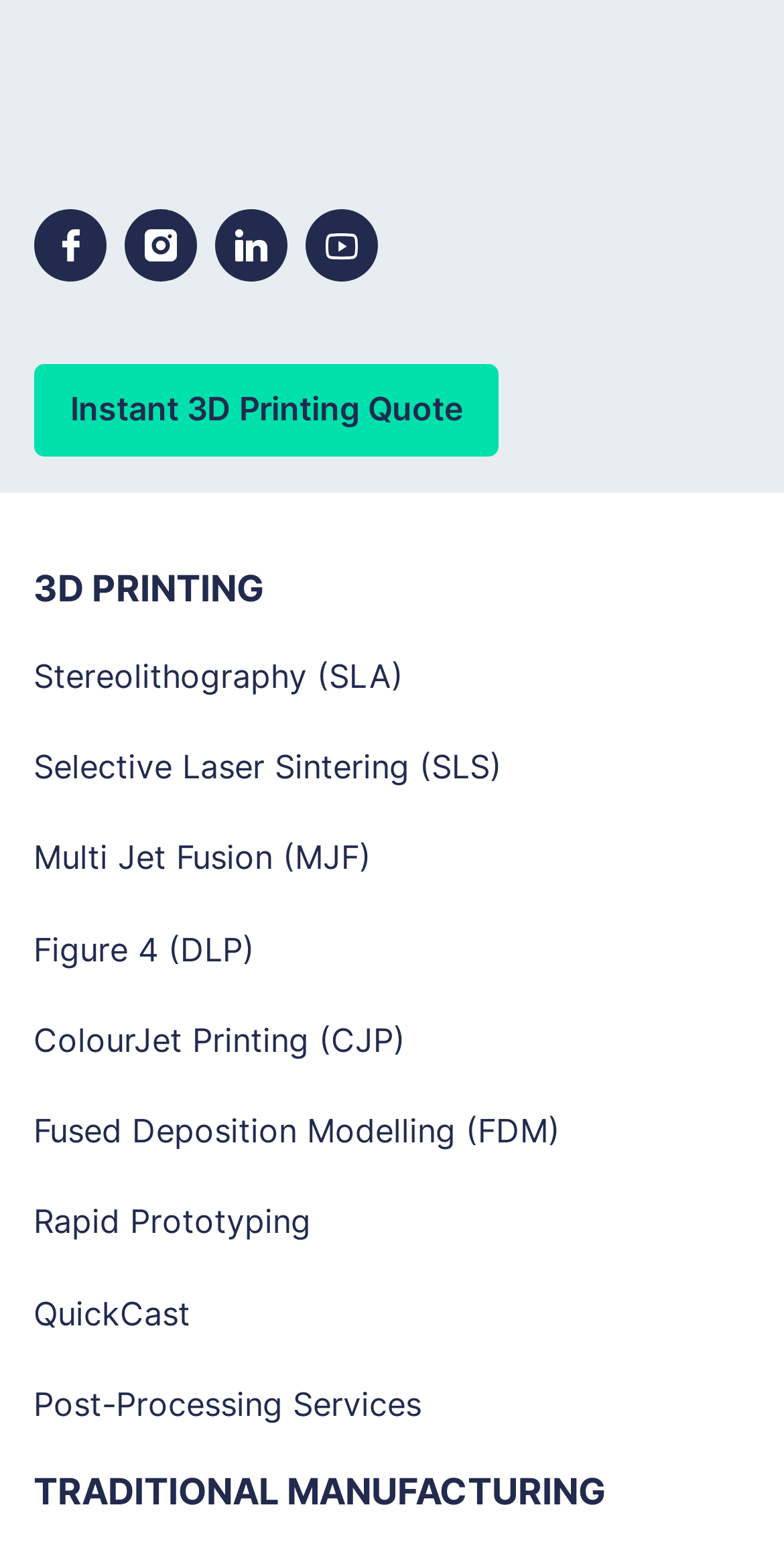Please specify the bounding box coordinates of the region to click in order to perform the following instruction: "get an instant 3D printing quote".

[0.043, 0.234, 0.636, 0.293]